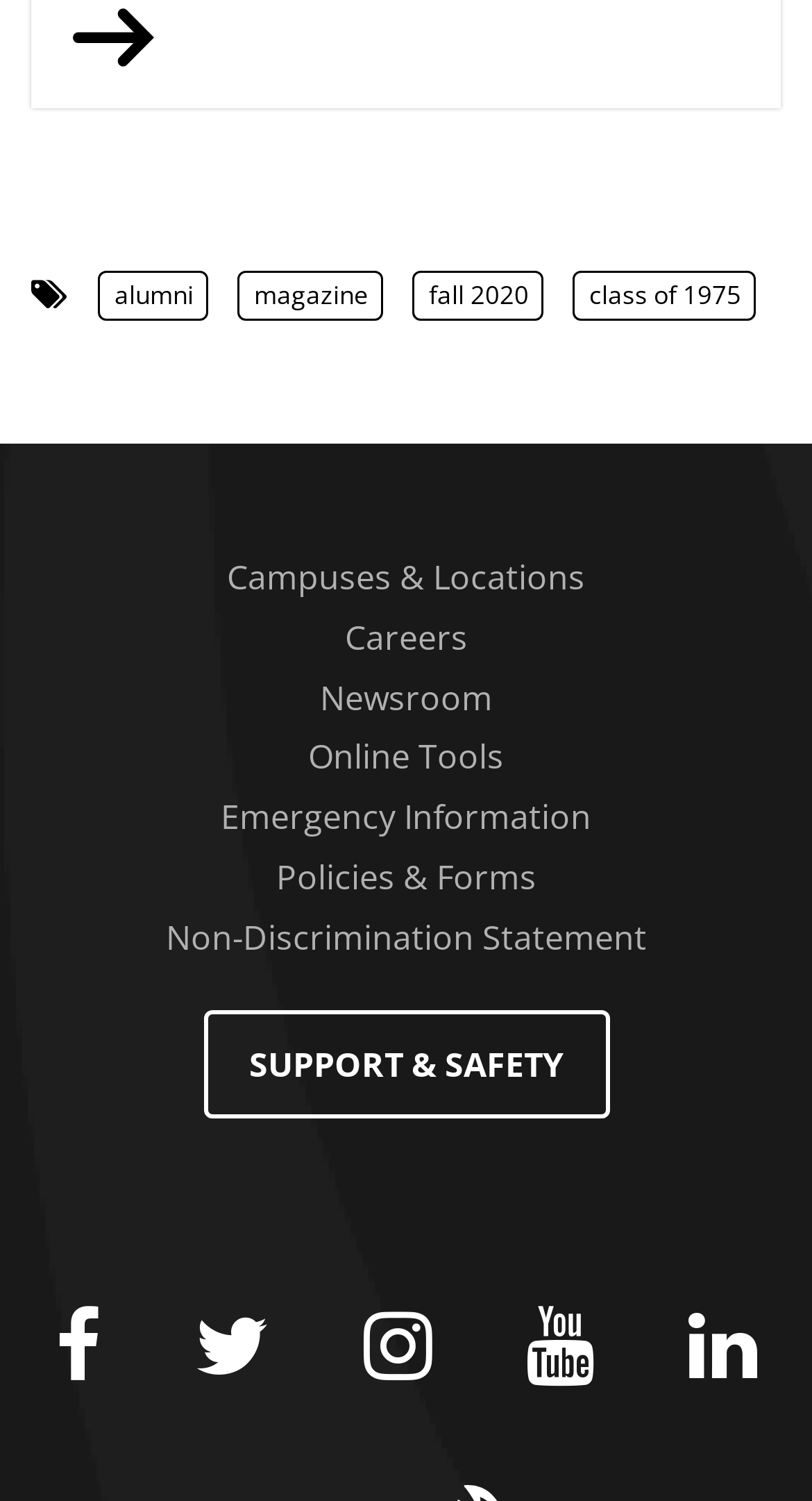Can you find the bounding box coordinates of the area I should click to execute the following instruction: "Read more about the current article"?

[0.09, 0.005, 0.191, 0.046]